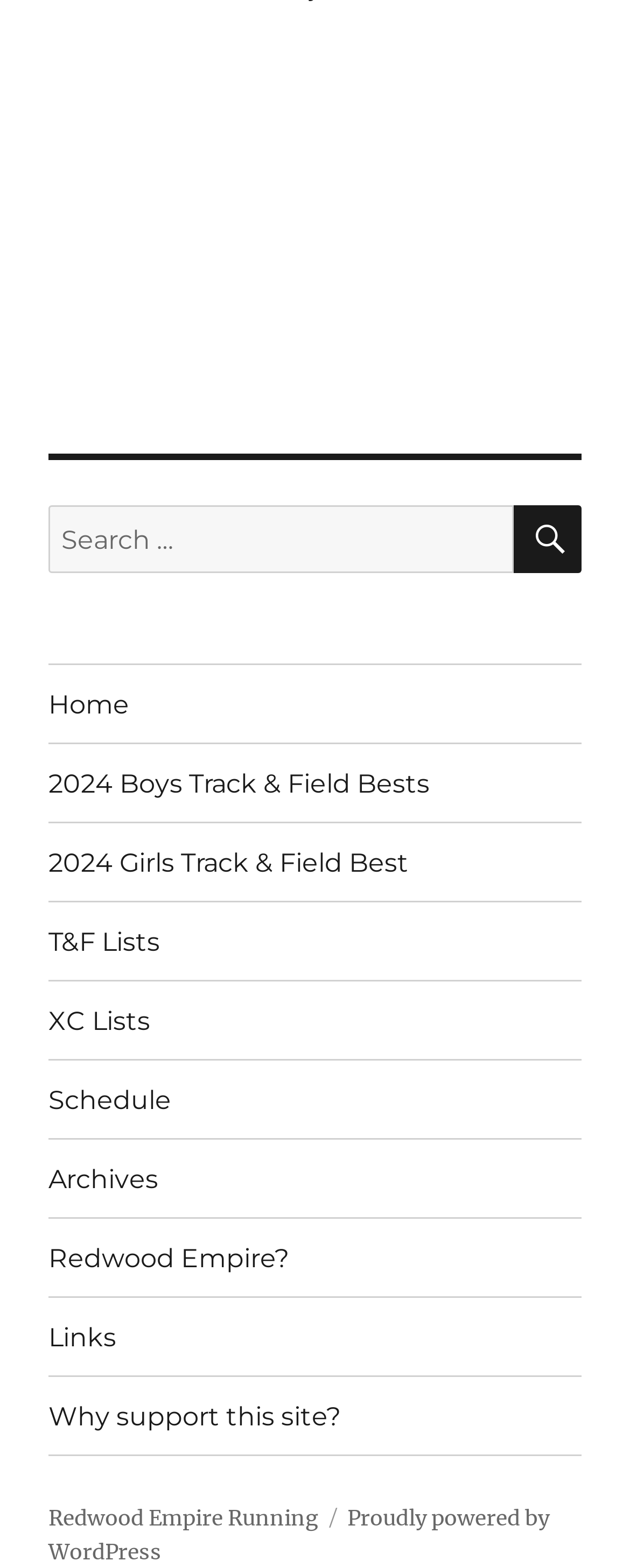Identify the bounding box coordinates necessary to click and complete the given instruction: "Click on 2024 Boys Track & Field Bests".

[0.077, 0.475, 0.923, 0.524]